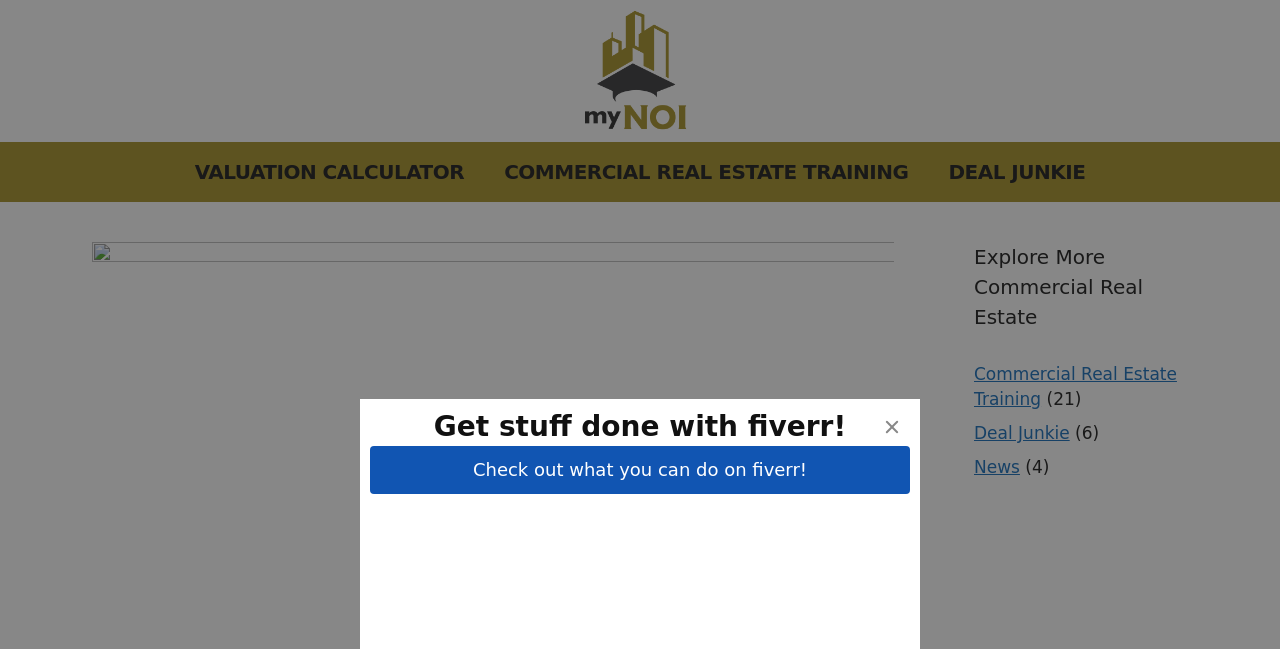Identify the bounding box coordinates of the region that should be clicked to execute the following instruction: "Read Valerie’s reflections".

None